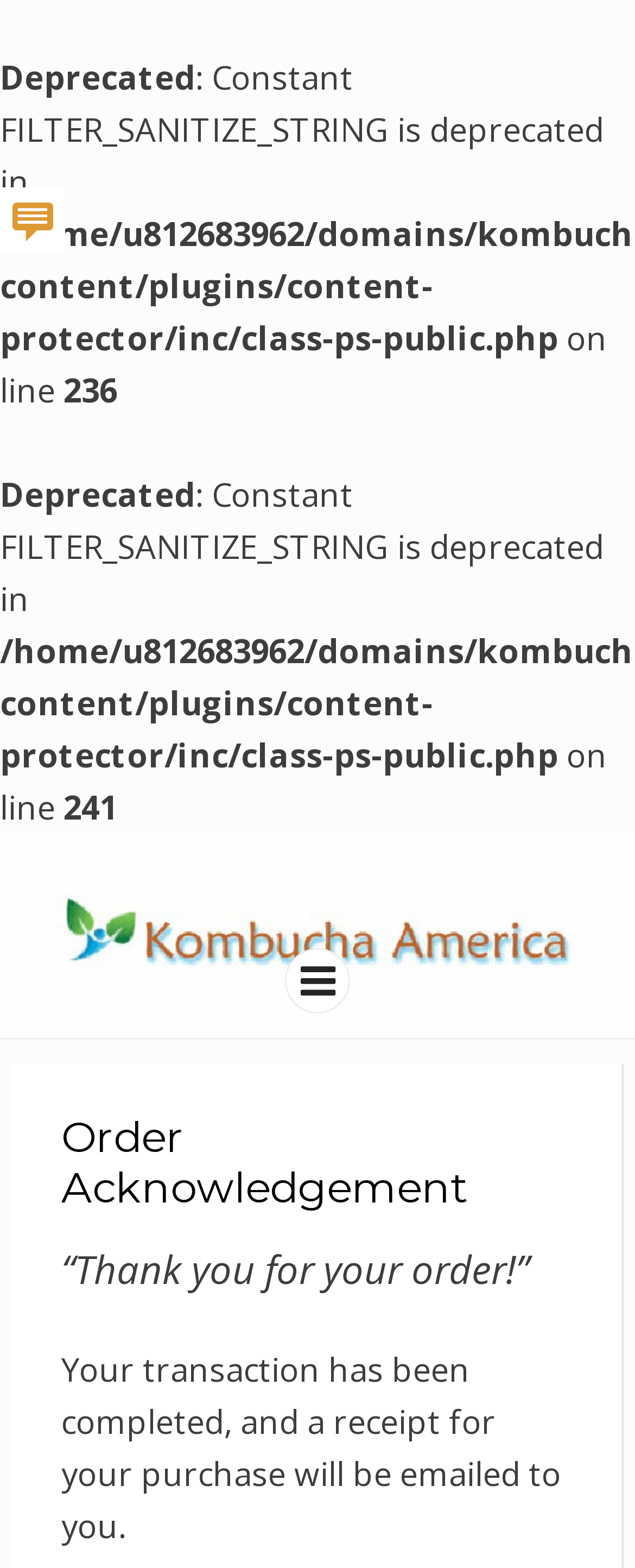What is the purpose of this webpage? From the image, respond with a single word or brief phrase.

Order acknowledgement